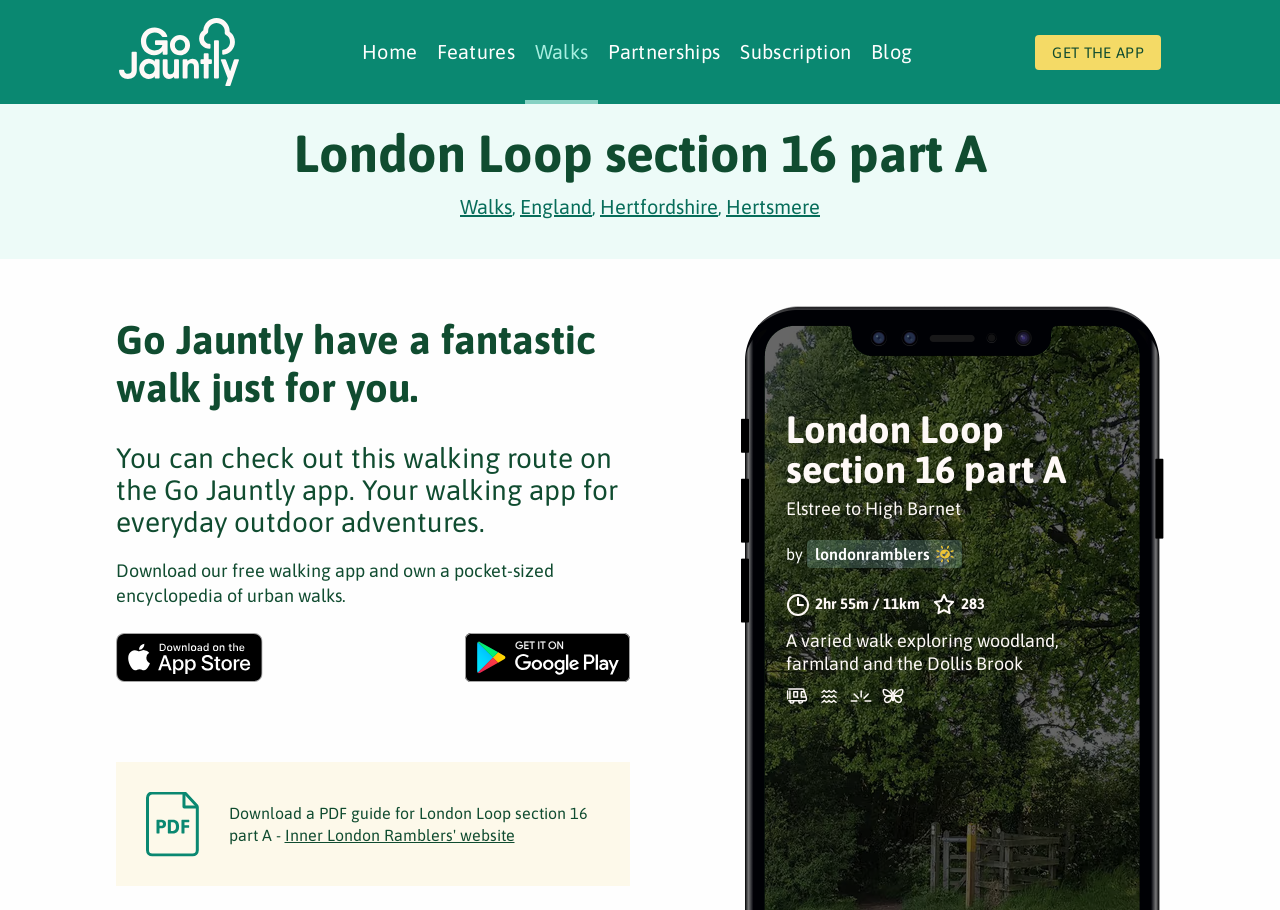Specify the bounding box coordinates for the region that must be clicked to perform the given instruction: "Go to the Home page".

[0.283, 0.044, 0.326, 0.069]